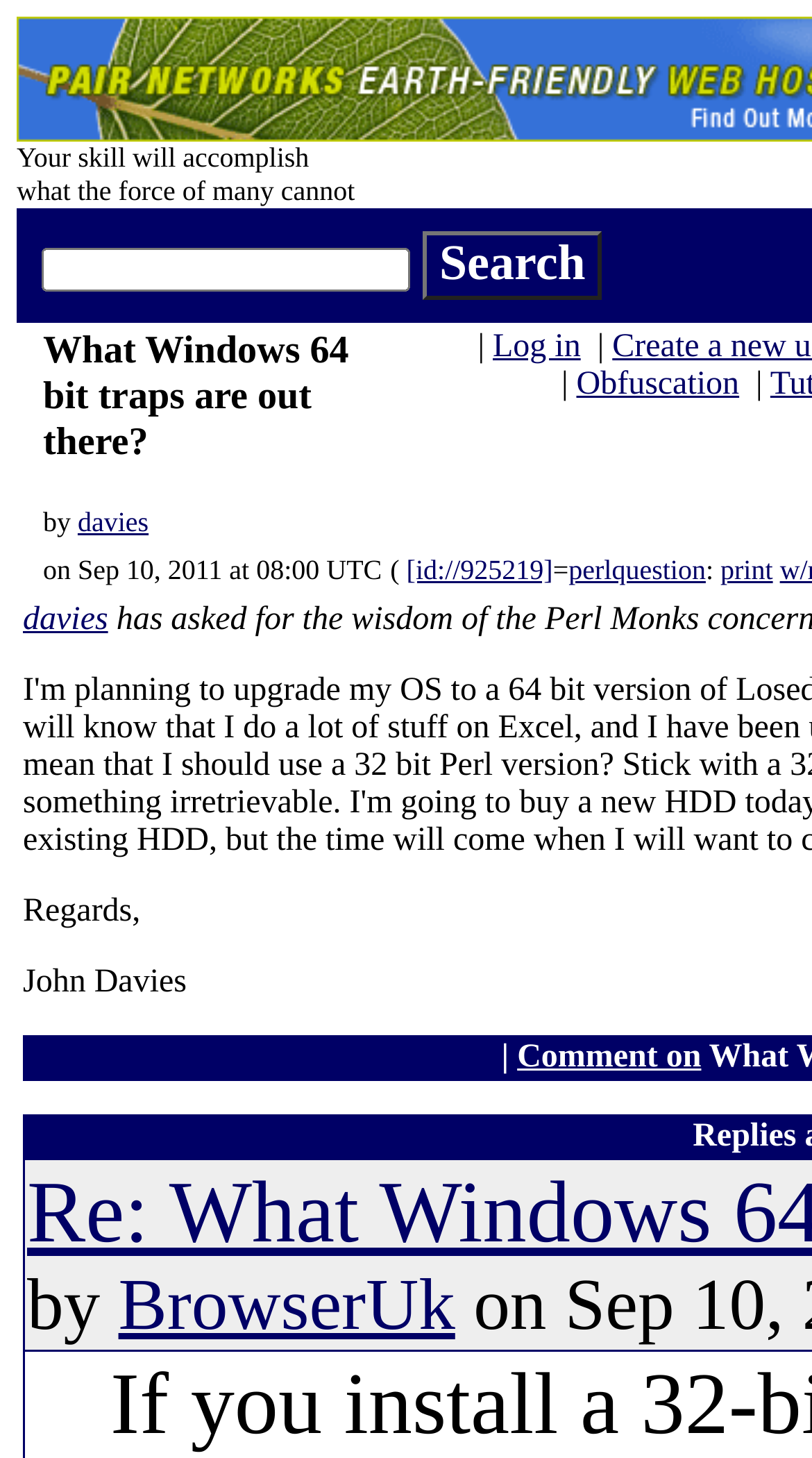Locate the bounding box coordinates of the area you need to click to fulfill this instruction: 'view davies' profile'. The coordinates must be in the form of four float numbers ranging from 0 to 1: [left, top, right, bottom].

[0.096, 0.347, 0.183, 0.368]